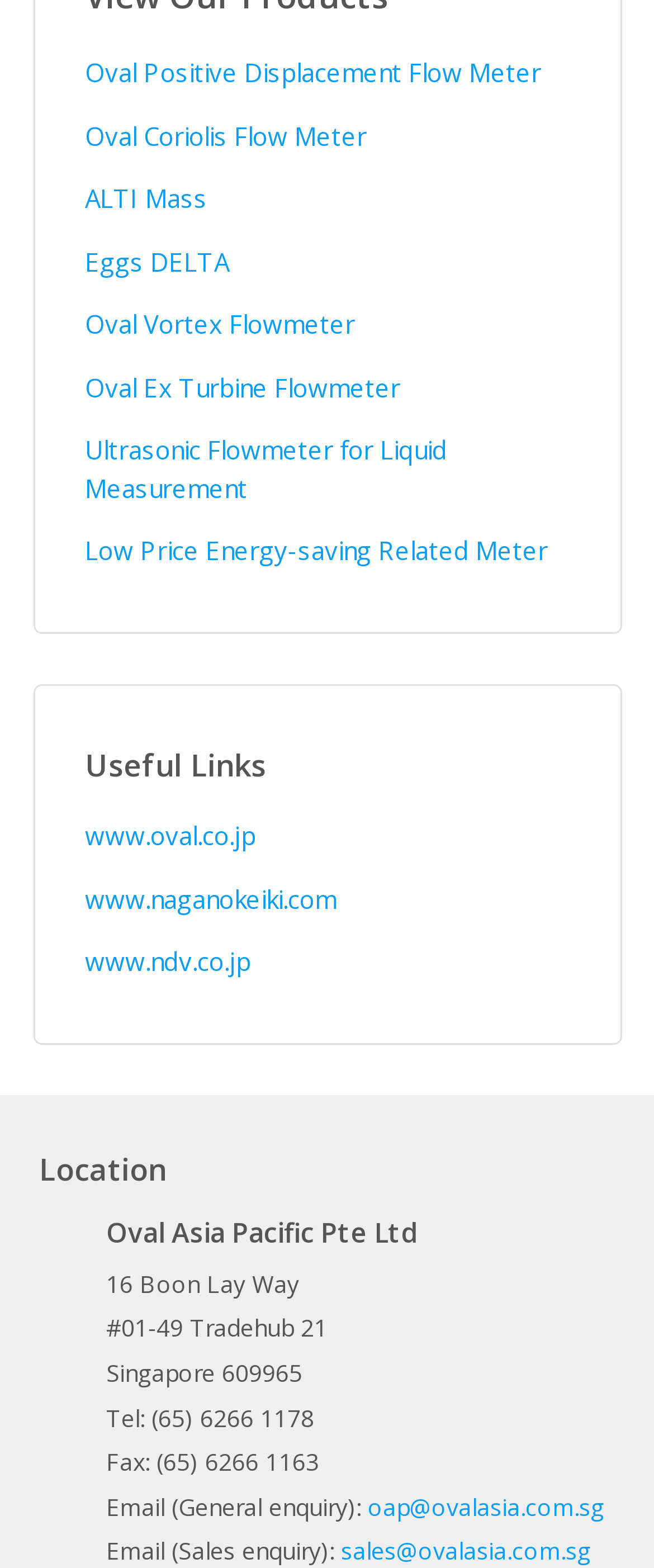Please identify the bounding box coordinates of the region to click in order to complete the given instruction: "Share via Facebook". The coordinates should be four float numbers between 0 and 1, i.e., [left, top, right, bottom].

None